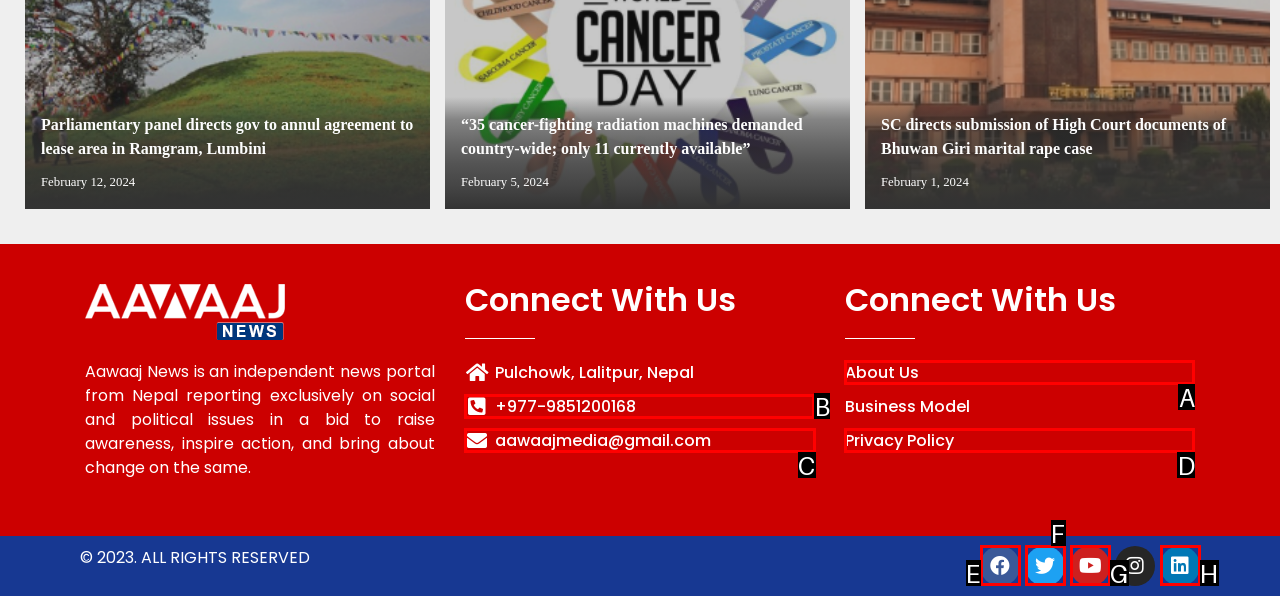To perform the task "Send email to aawaajmedia@gmail.com", which UI element's letter should you select? Provide the letter directly.

C